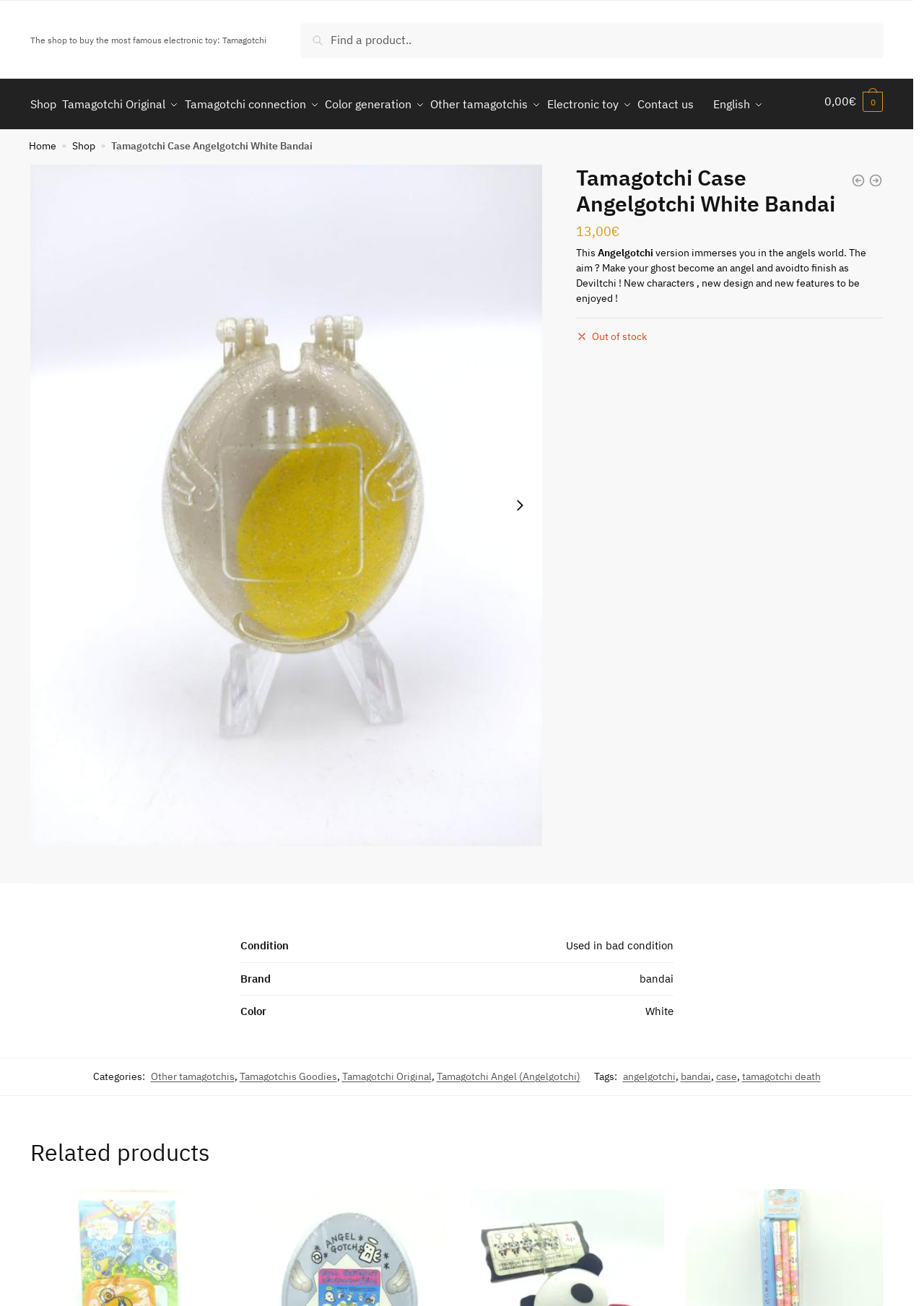Provide the bounding box coordinates for the UI element that is described by this text: "Search". The coordinates should be in the form of four float numbers between 0 and 1: [left, top, right, bottom].

[0.326, 0.017, 0.374, 0.033]